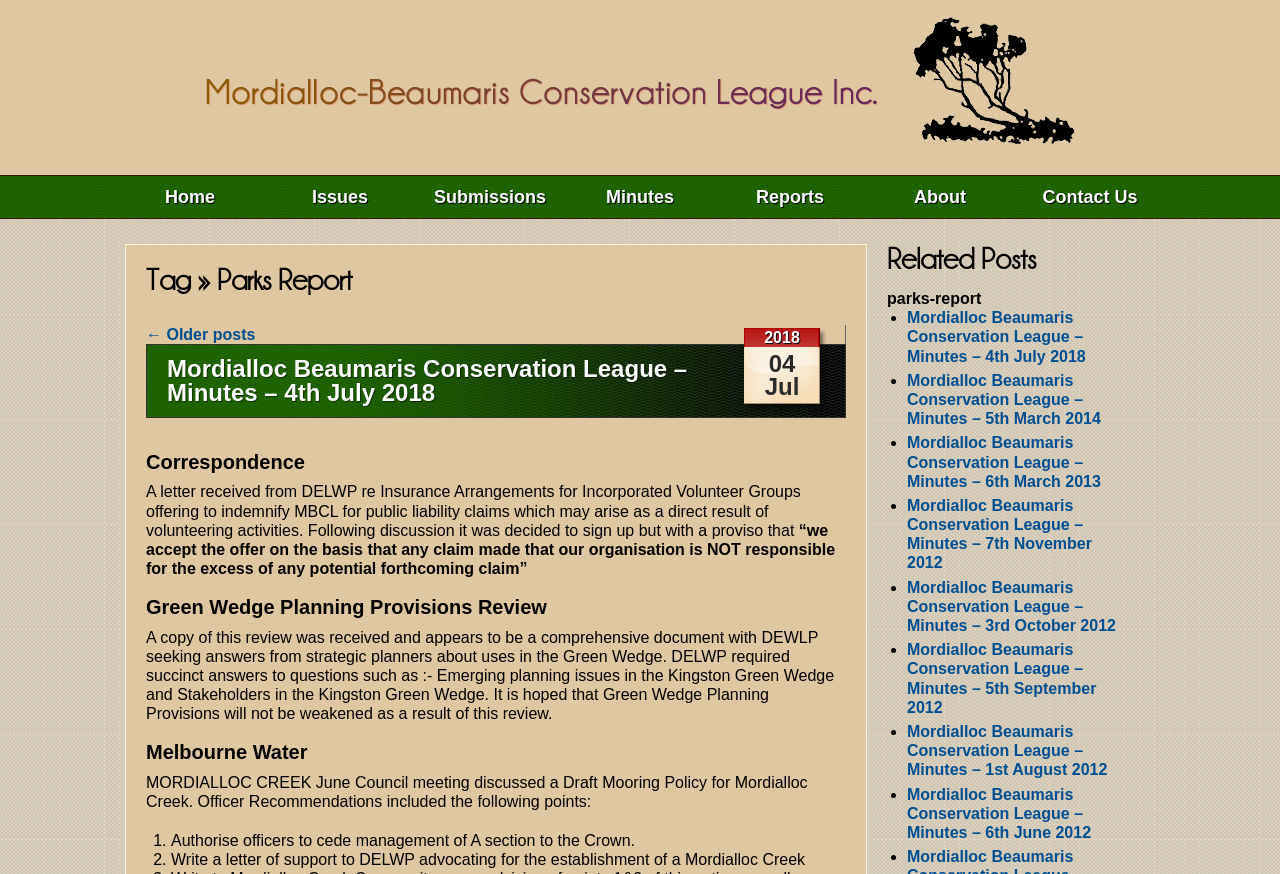Identify the bounding box coordinates of the element that should be clicked to fulfill this task: "Read the 'Correspondence' section". The coordinates should be provided as four float numbers between 0 and 1, i.e., [left, top, right, bottom].

[0.114, 0.519, 0.661, 0.54]